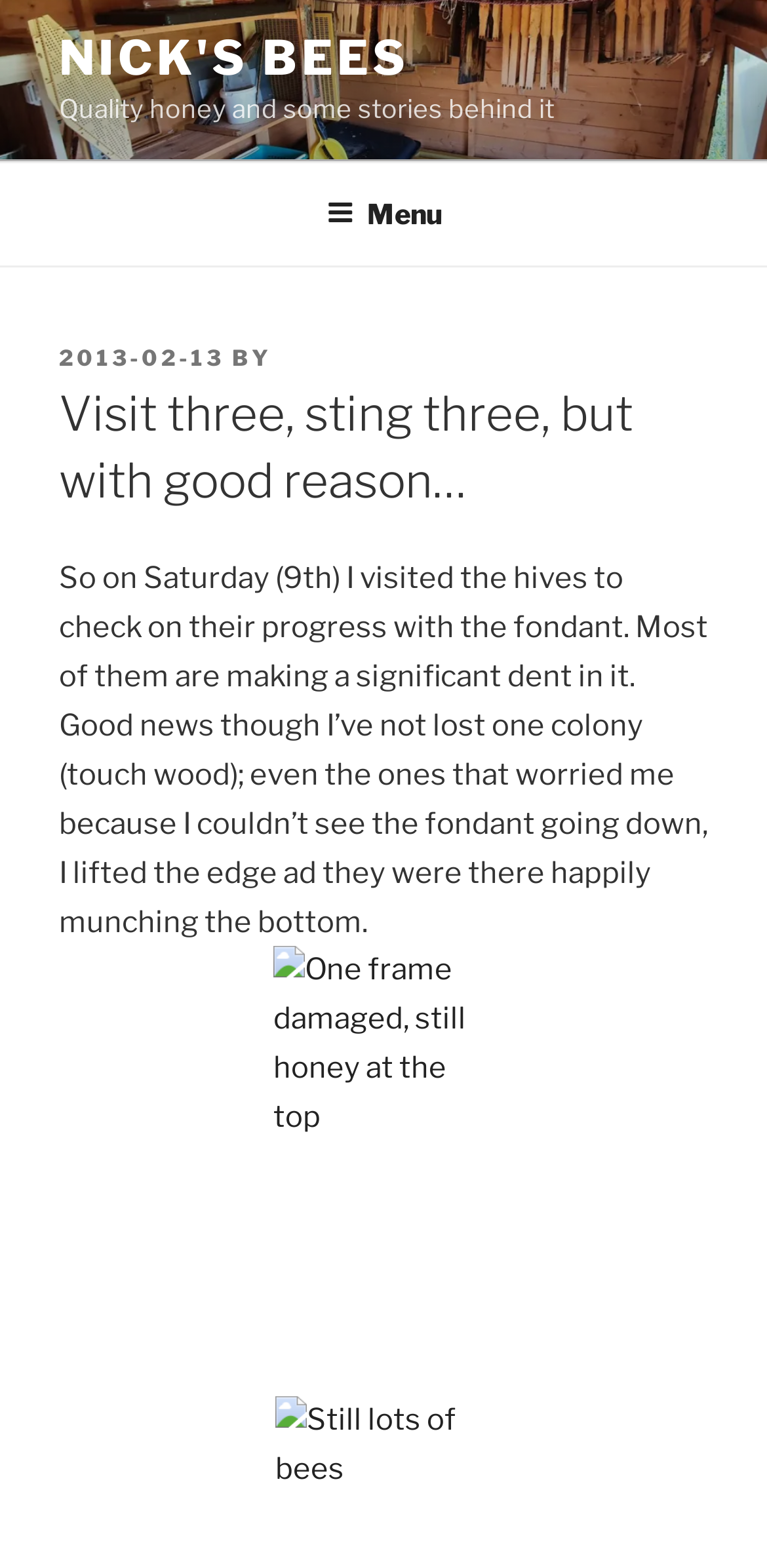Please provide a comprehensive response to the question based on the details in the image: What is the date of the latest article?

The date of the latest article can be found in the article itself, where it says 'POSTED ON 2013-02-13'.